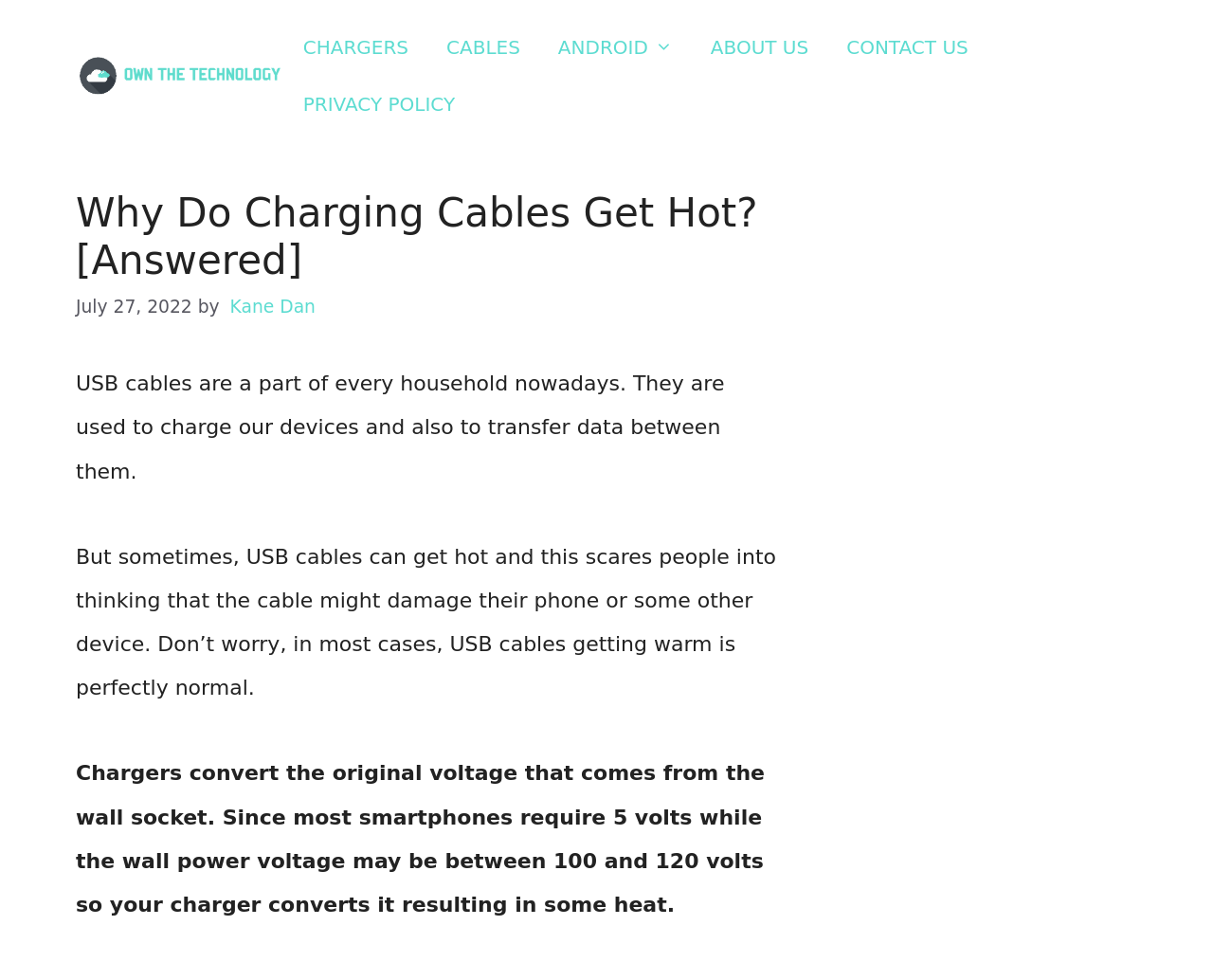What is the date of the article?
Look at the webpage screenshot and answer the question with a detailed explanation.

The date of the article is mentioned as July 27, 2022, which is displayed on the webpage along with the author's name.